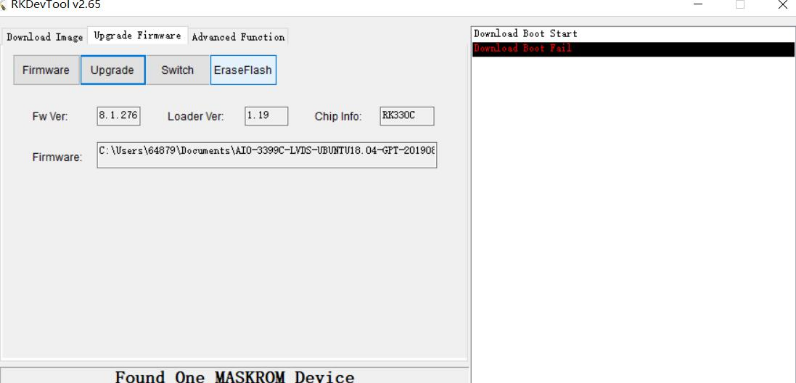Observe the image and answer the following question in detail: What mode is the detected device in?

The bottom of the interface highlights the detection of a device in MASKROM mode, indicating that the system is ready for low-level flashing or troubleshooting. This context is essential for users trying to resolve firmware update failures or connectivity problems with their devices.